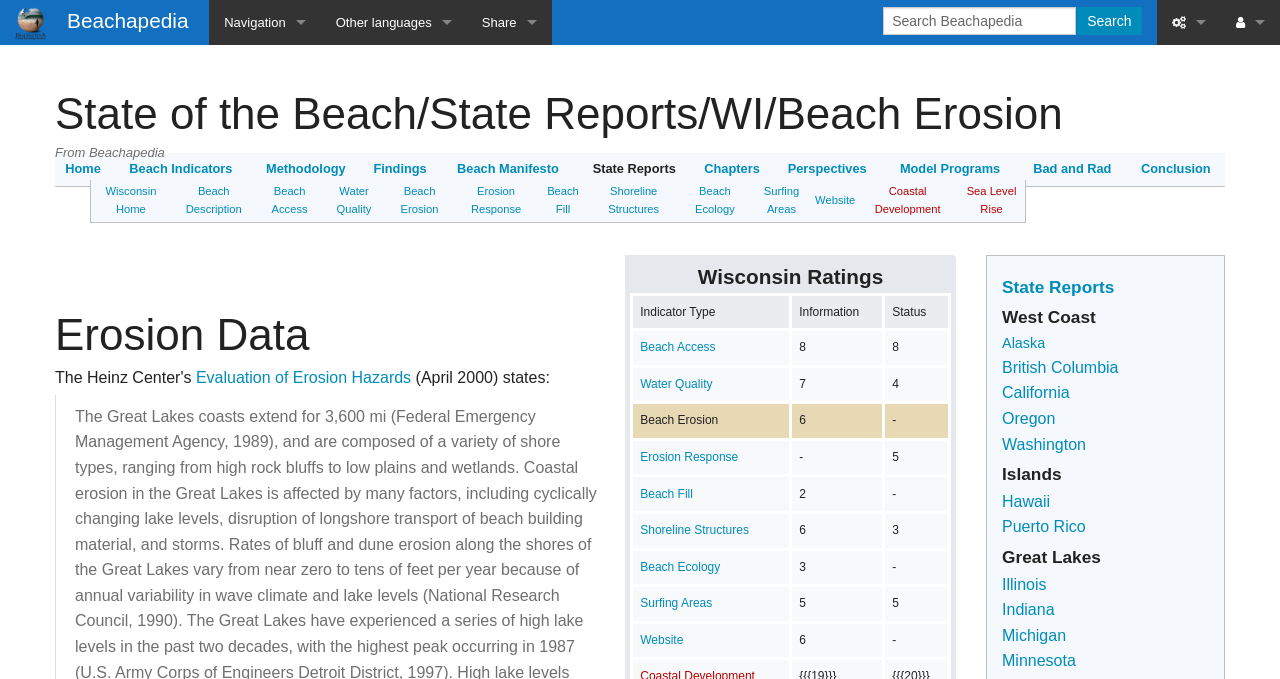What is the topic of the beach erosion section?
Please answer the question with a detailed and comprehensive explanation.

I inferred this answer by looking at the table with the gridcell 'Beach Erosion' which suggests that this section is about beach erosion.